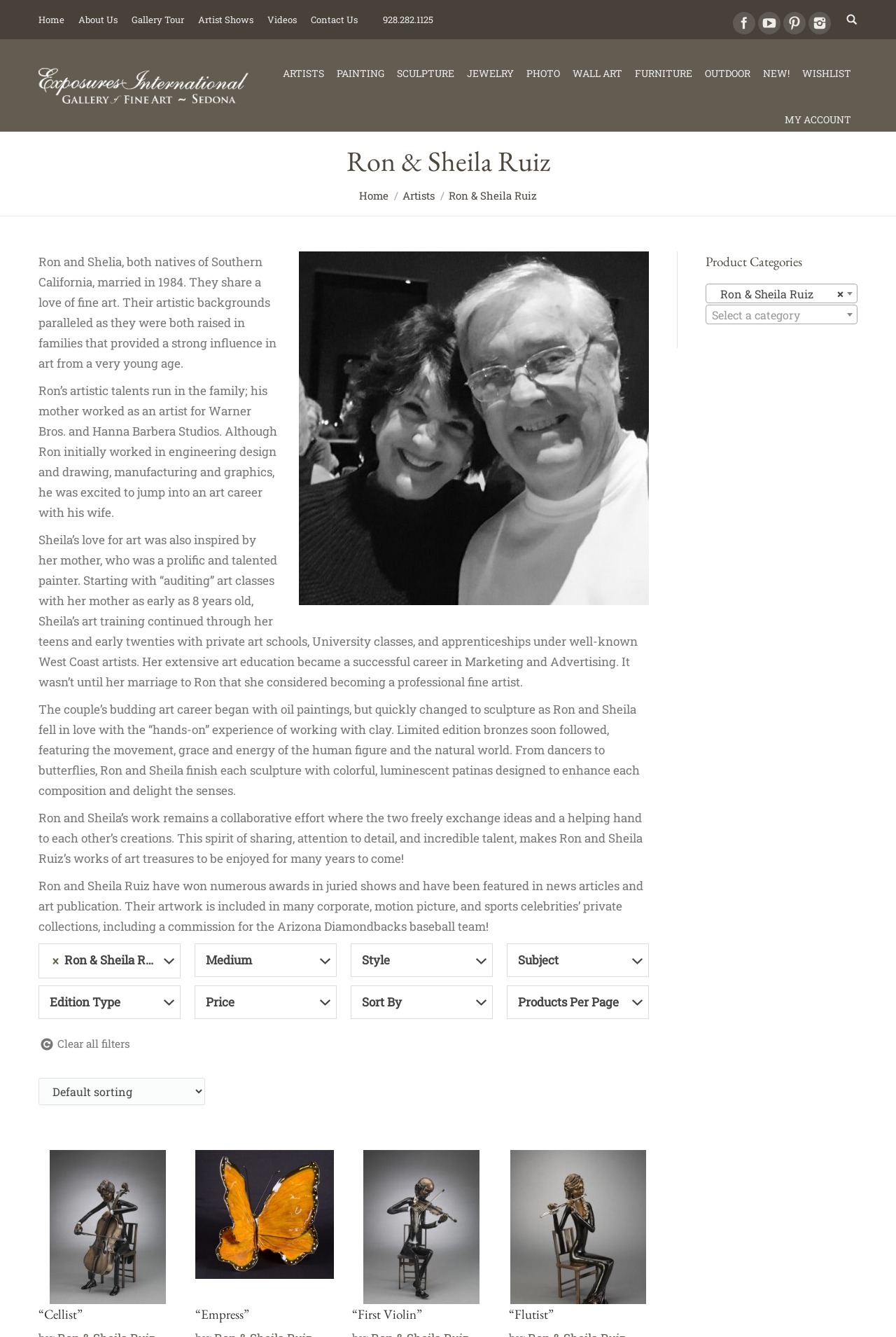Can you find the bounding box coordinates for the UI element given this description: "× Ron & Sheila Ruiz"? Provide the coordinates as four float numbers between 0 and 1: [left, top, right, bottom].

[0.787, 0.212, 0.957, 0.227]